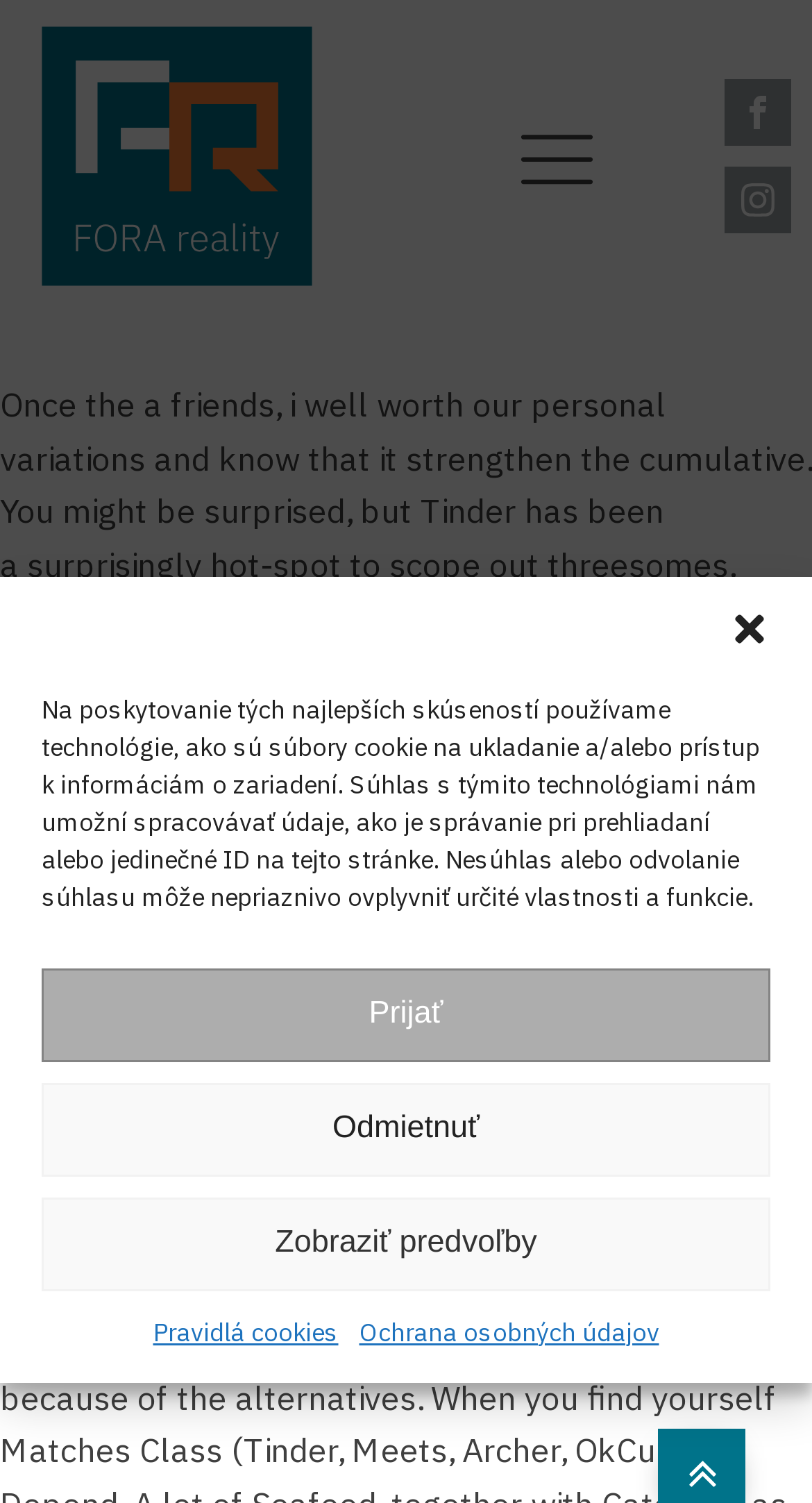What is the function of the button with the angle-double-up icon?
Carefully analyze the image and provide a detailed answer to the question.

The button with the angle-double-up icon is likely used to scroll the webpage back to the top, which is a common functionality associated with such icons.